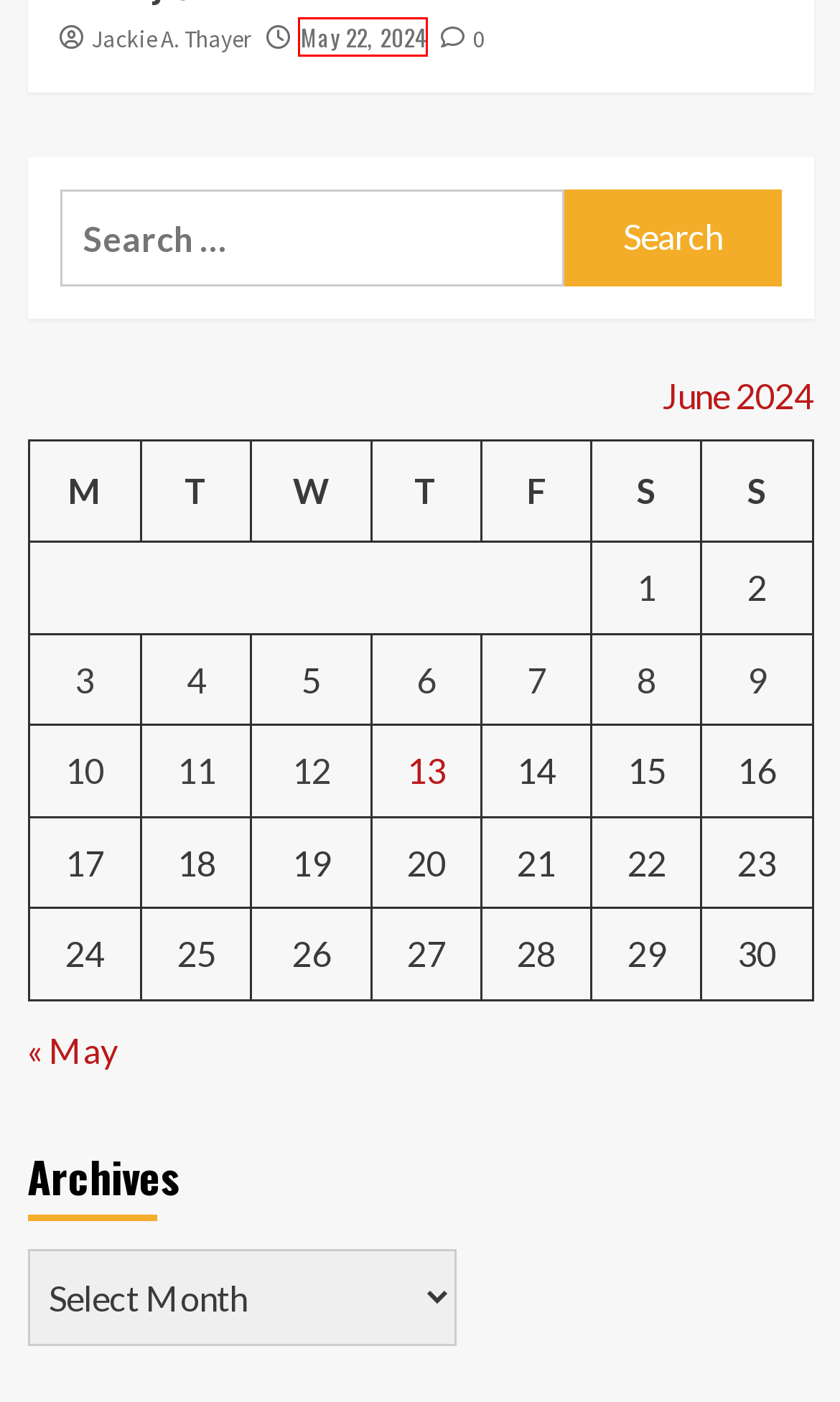Analyze the screenshot of a webpage featuring a red rectangle around an element. Pick the description that best fits the new webpage after interacting with the element inside the red bounding box. Here are the candidates:
A. June 3, 2024 – Necesitamosmasbesos
B. May 2024 – Necesitamosmasbesos
C. June 1, 2024 – Necesitamosmasbesos
D. June 4, 2024 – Necesitamosmasbesos
E. June 7, 2024 – Necesitamosmasbesos
F. June 12, 2024 – Necesitamosmasbesos
G. June 6, 2024 – Necesitamosmasbesos
H. June 9, 2024 – Necesitamosmasbesos

B